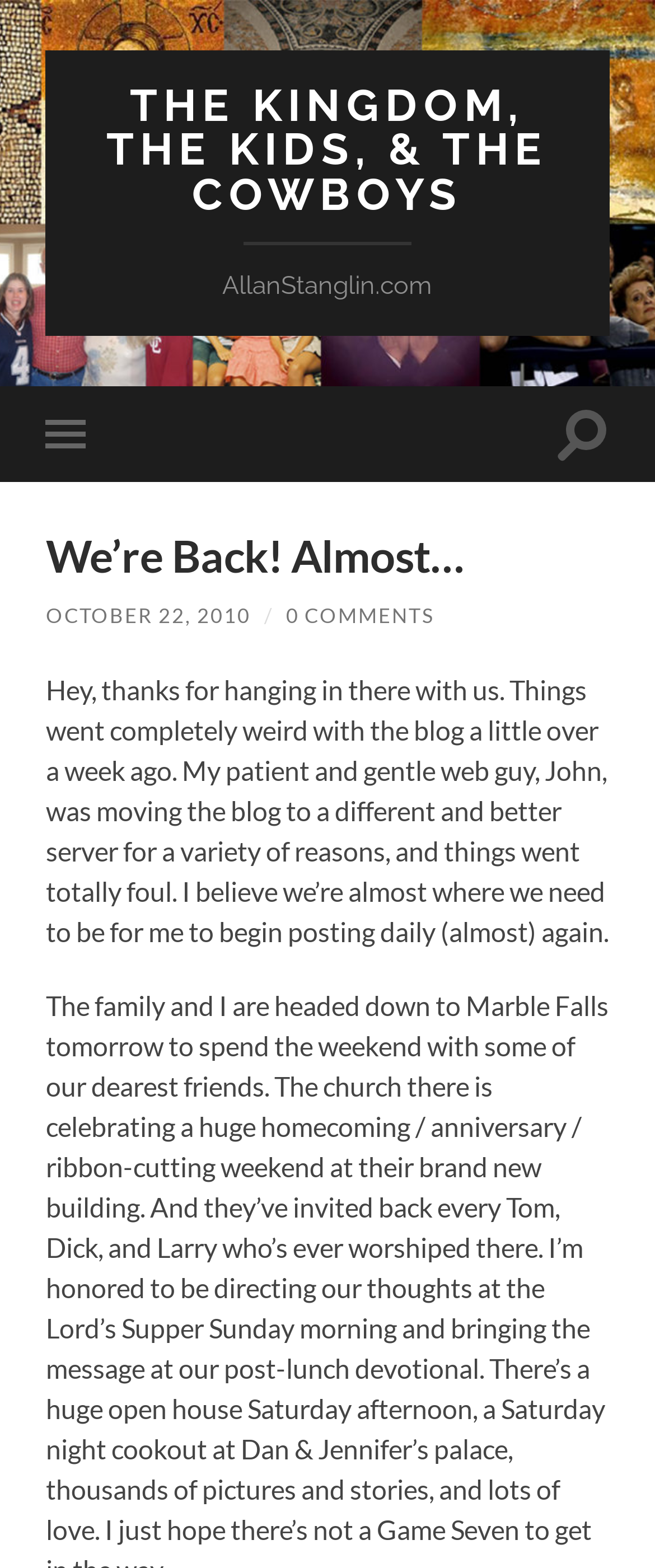What is the author trying to convey in the blog post?
Provide a detailed answer to the question using information from the image.

The author is apologizing to the readers for the blog being down for a while, explaining that it was due to a server move and promising to start posting daily again soon.